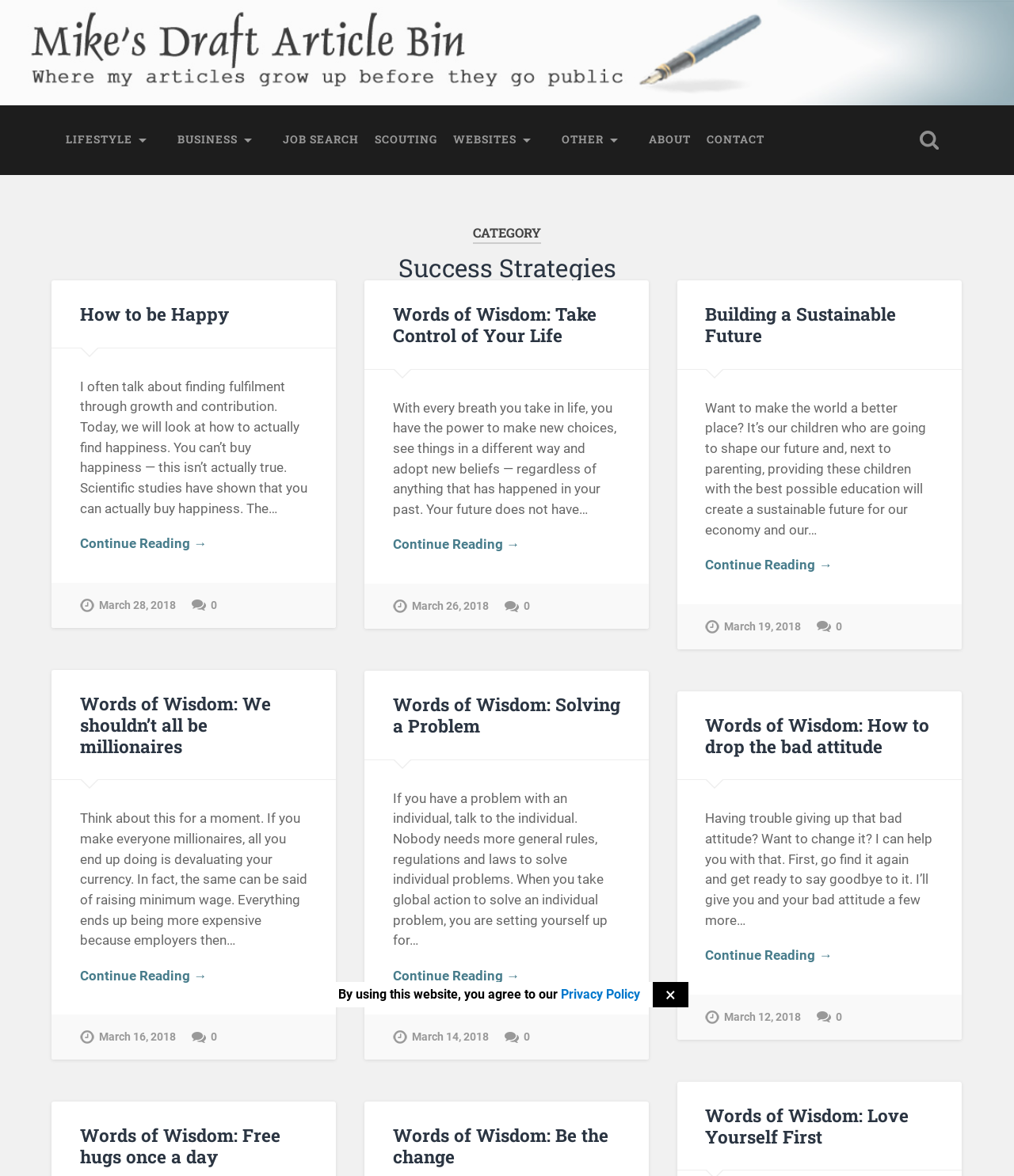Identify and extract the heading text of the webpage.

CATEGORY
Success Strategies